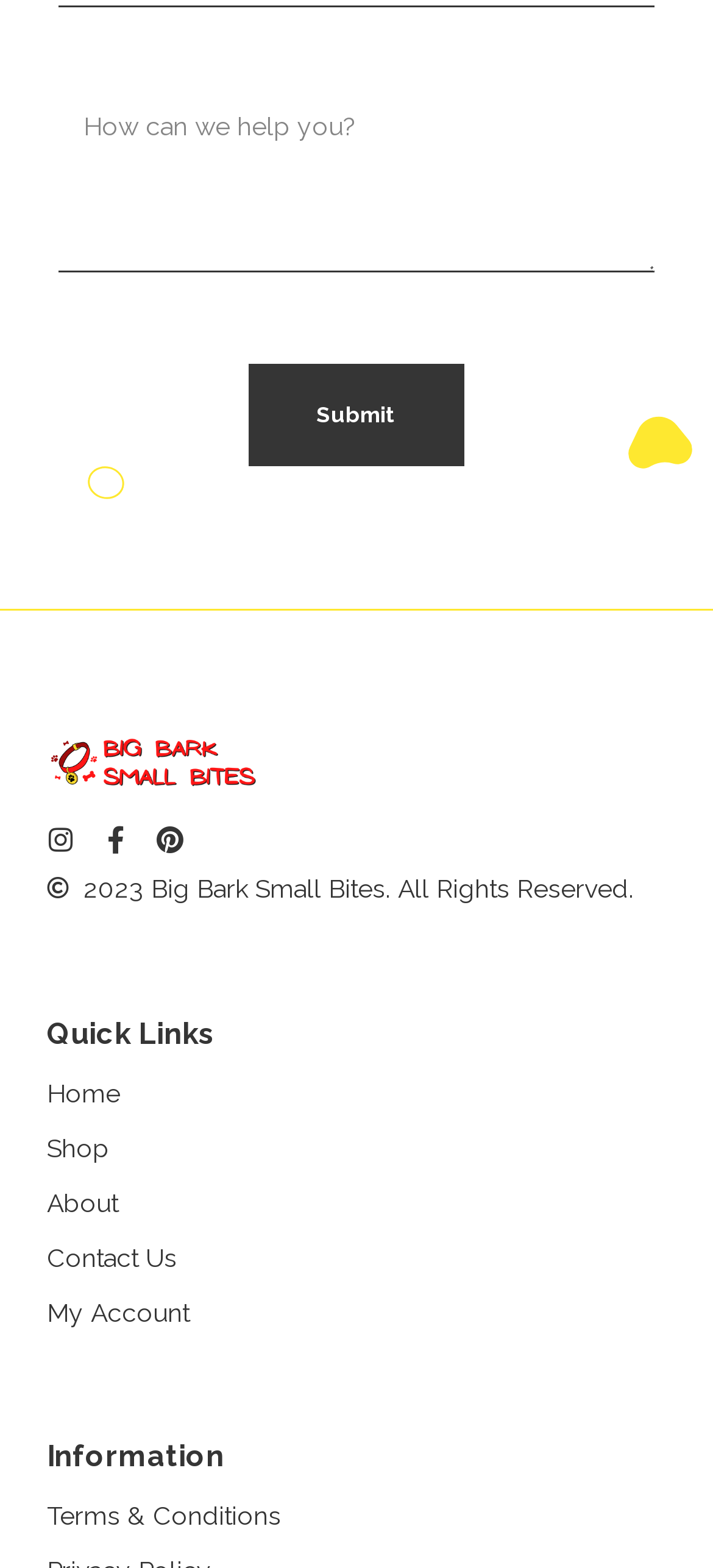Indicate the bounding box coordinates of the element that must be clicked to execute the instruction: "go to home page". The coordinates should be given as four float numbers between 0 and 1, i.e., [left, top, right, bottom].

[0.066, 0.685, 0.934, 0.71]